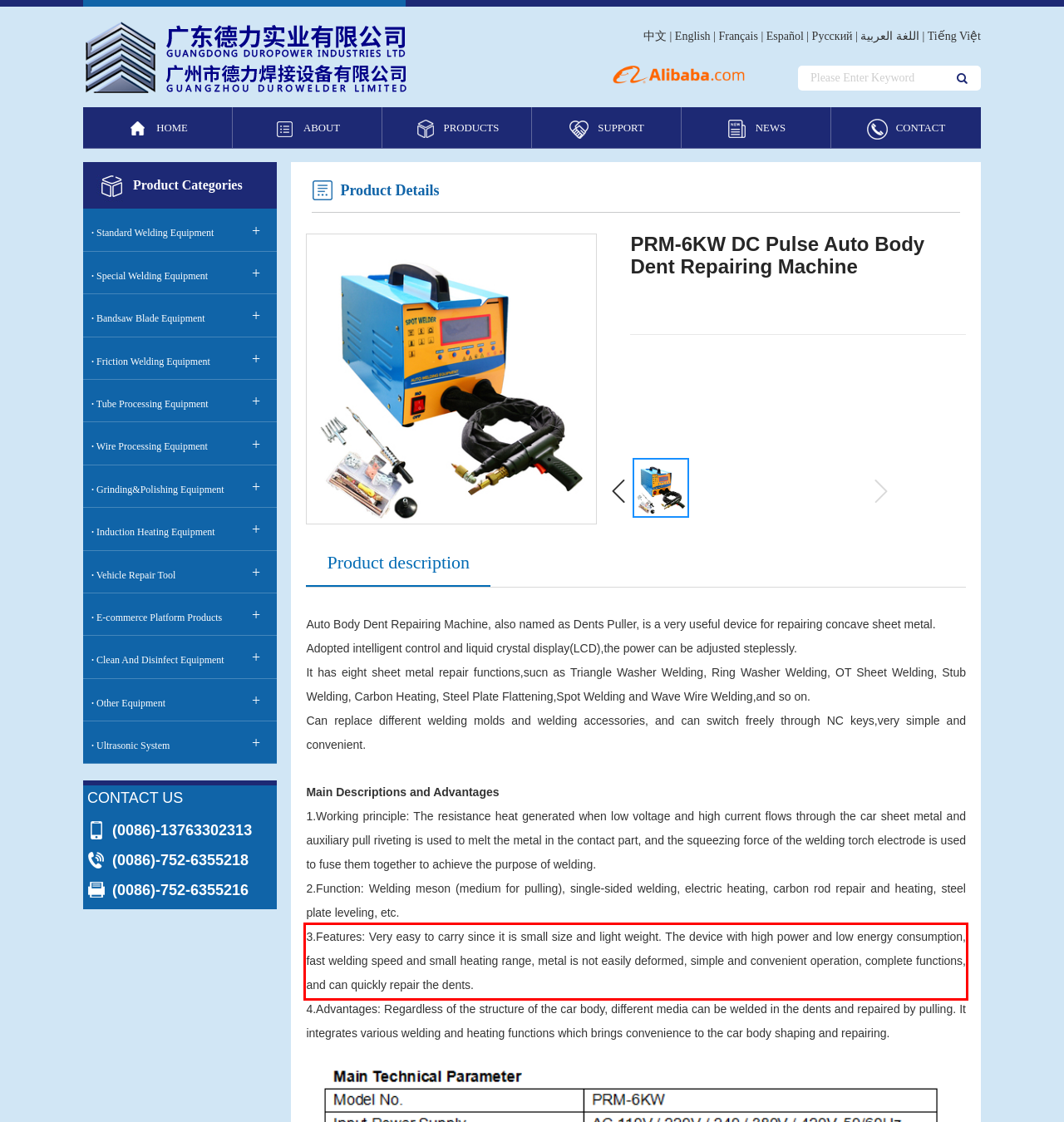Please identify the text within the red rectangular bounding box in the provided webpage screenshot.

3.Features: Very easy to carry since it is small size and light weight. The device with high power and low energy consumption, fast welding speed and small heating range, metal is not easily deformed, simple and convenient operation, complete functions, and can quickly repair the dents.